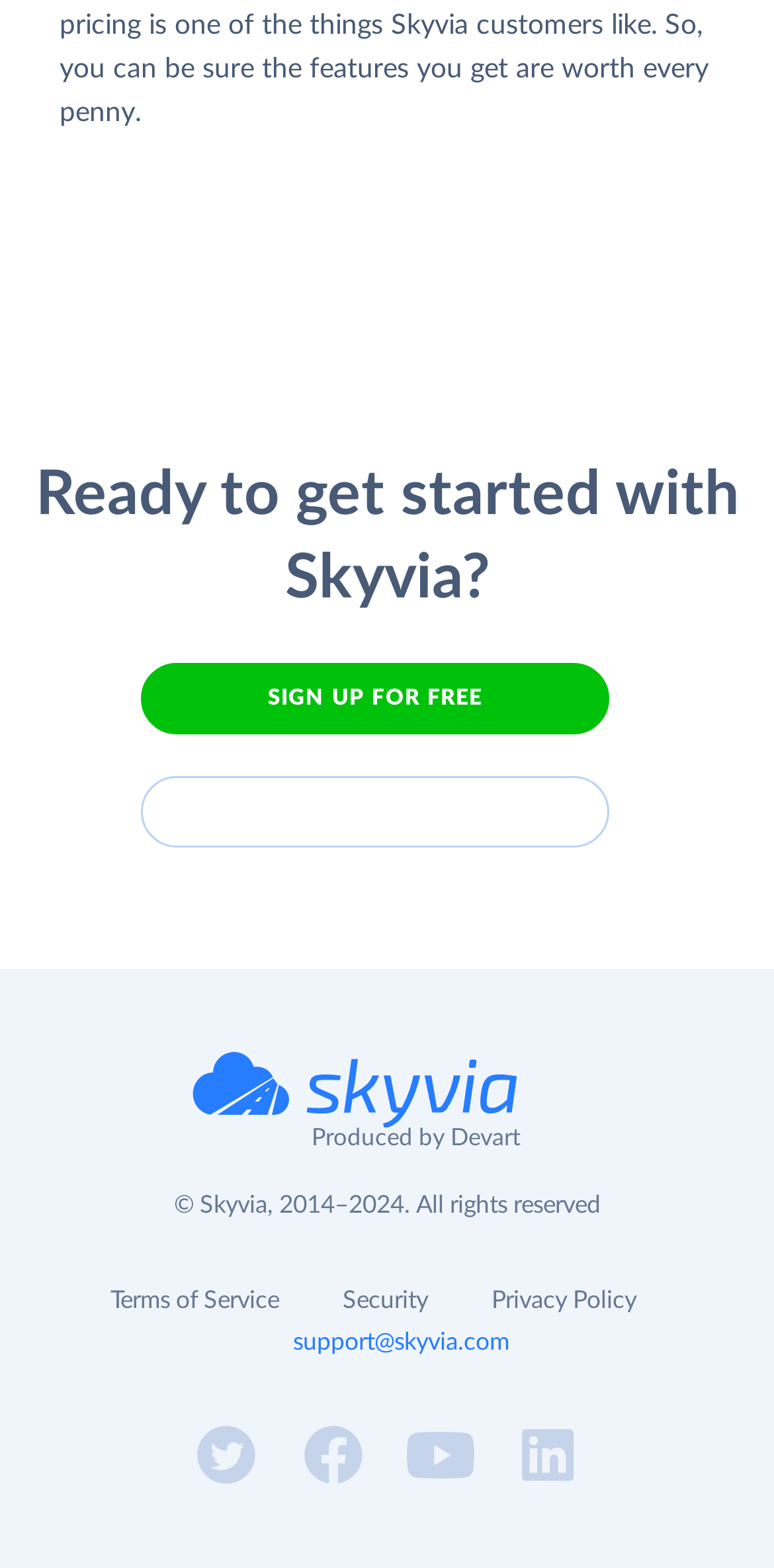What is the copyright information on the webpage? Based on the screenshot, please respond with a single word or phrase.

© Skyvia, 2014–2024